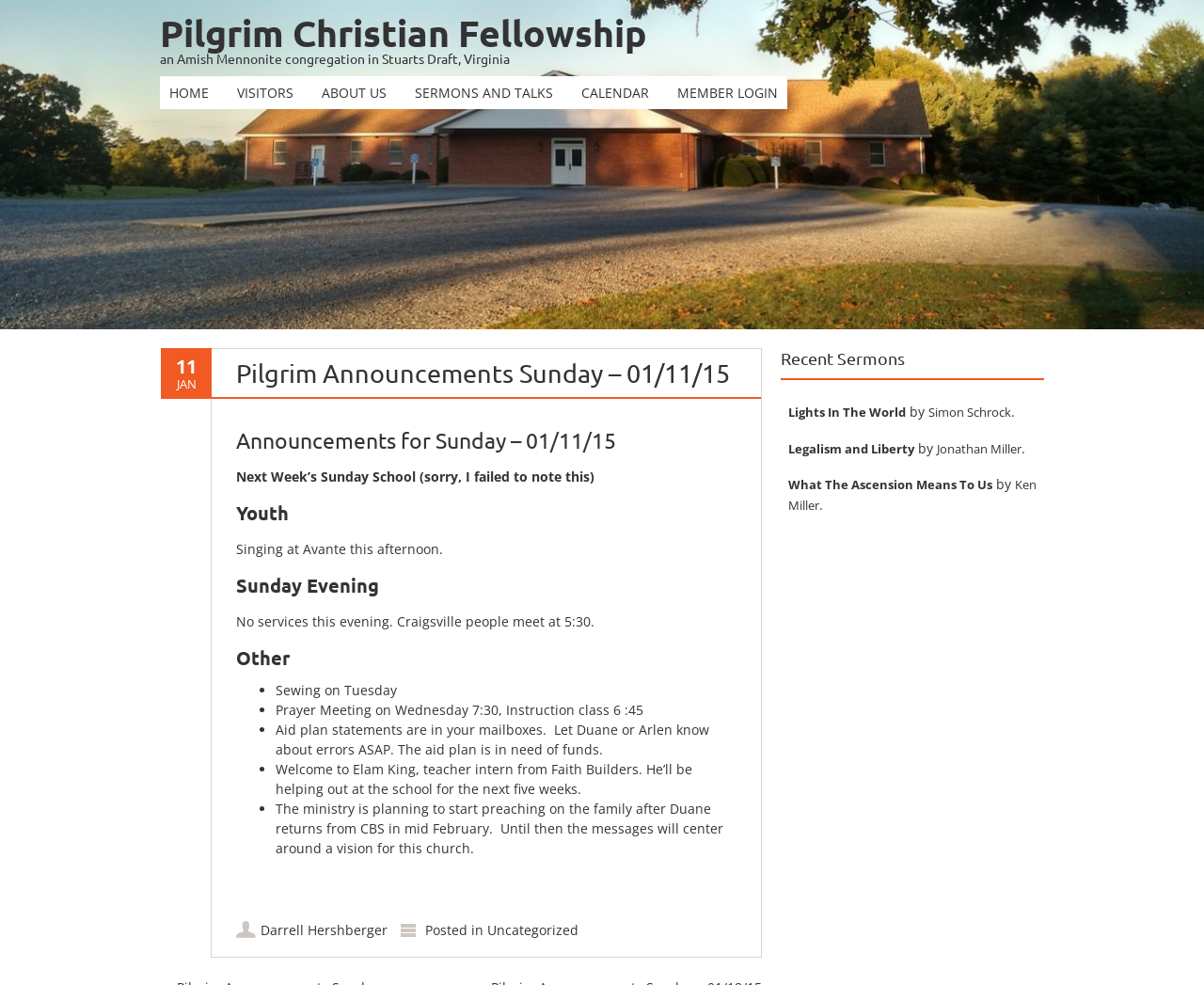What is the date mentioned in the announcements?
Look at the image and respond with a single word or a short phrase.

01/11/15